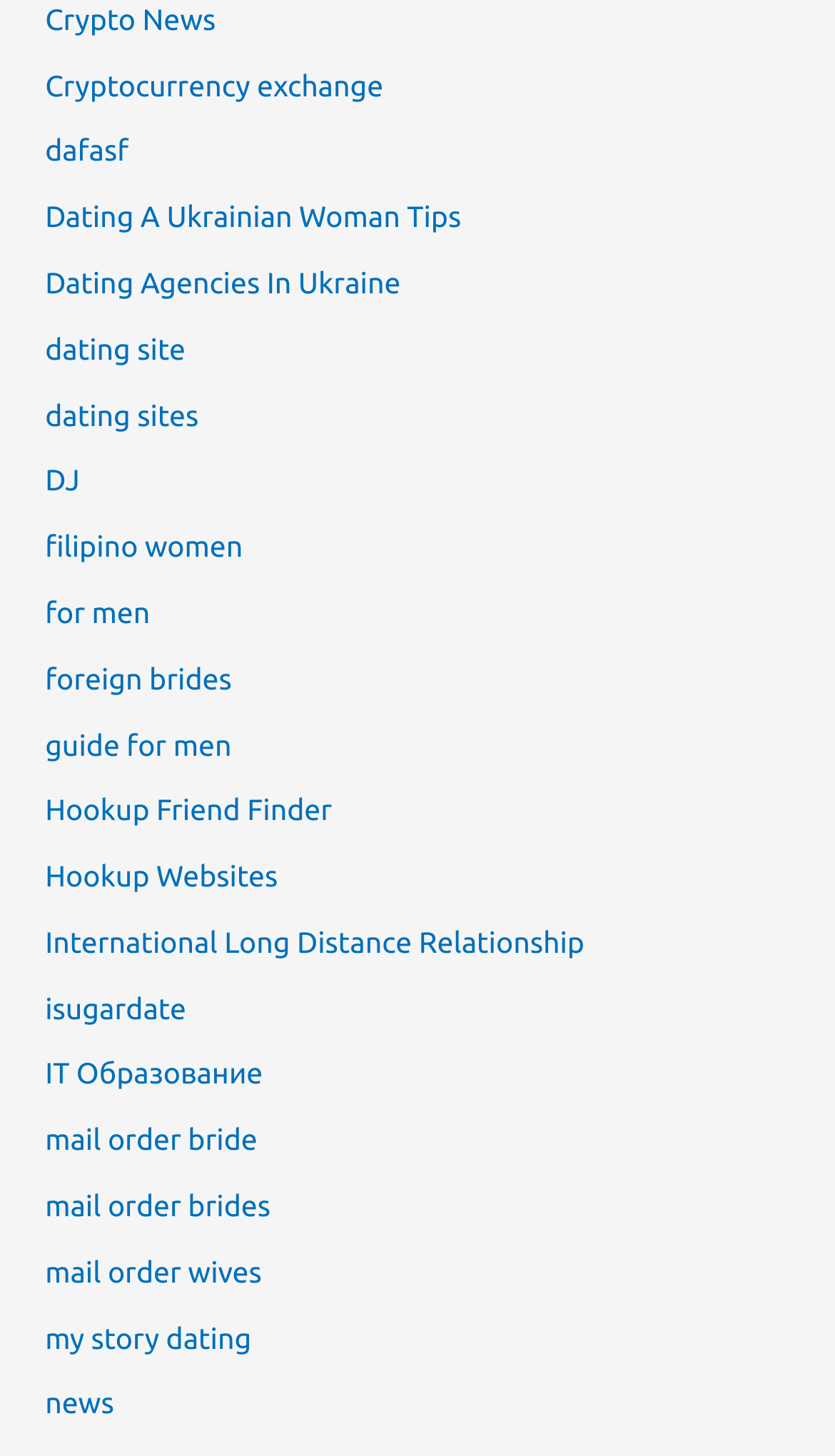Please answer the following question using a single word or phrase: Are there any links related to education on the webpage?

Yes